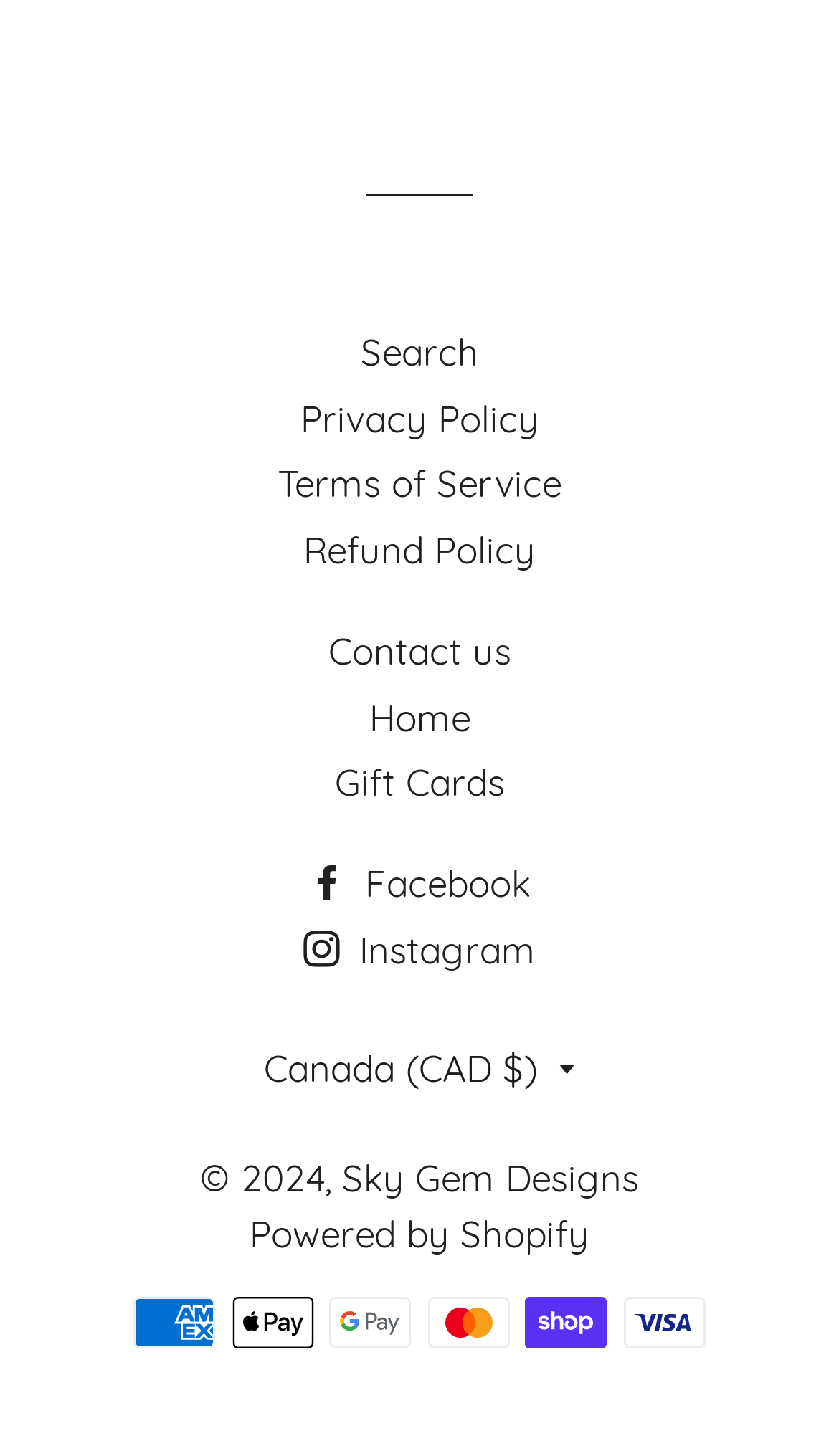Determine the bounding box coordinates for the clickable element required to fulfill the instruction: "Contact us". Provide the coordinates as four float numbers between 0 and 1, i.e., [left, top, right, bottom].

[0.391, 0.431, 0.609, 0.462]